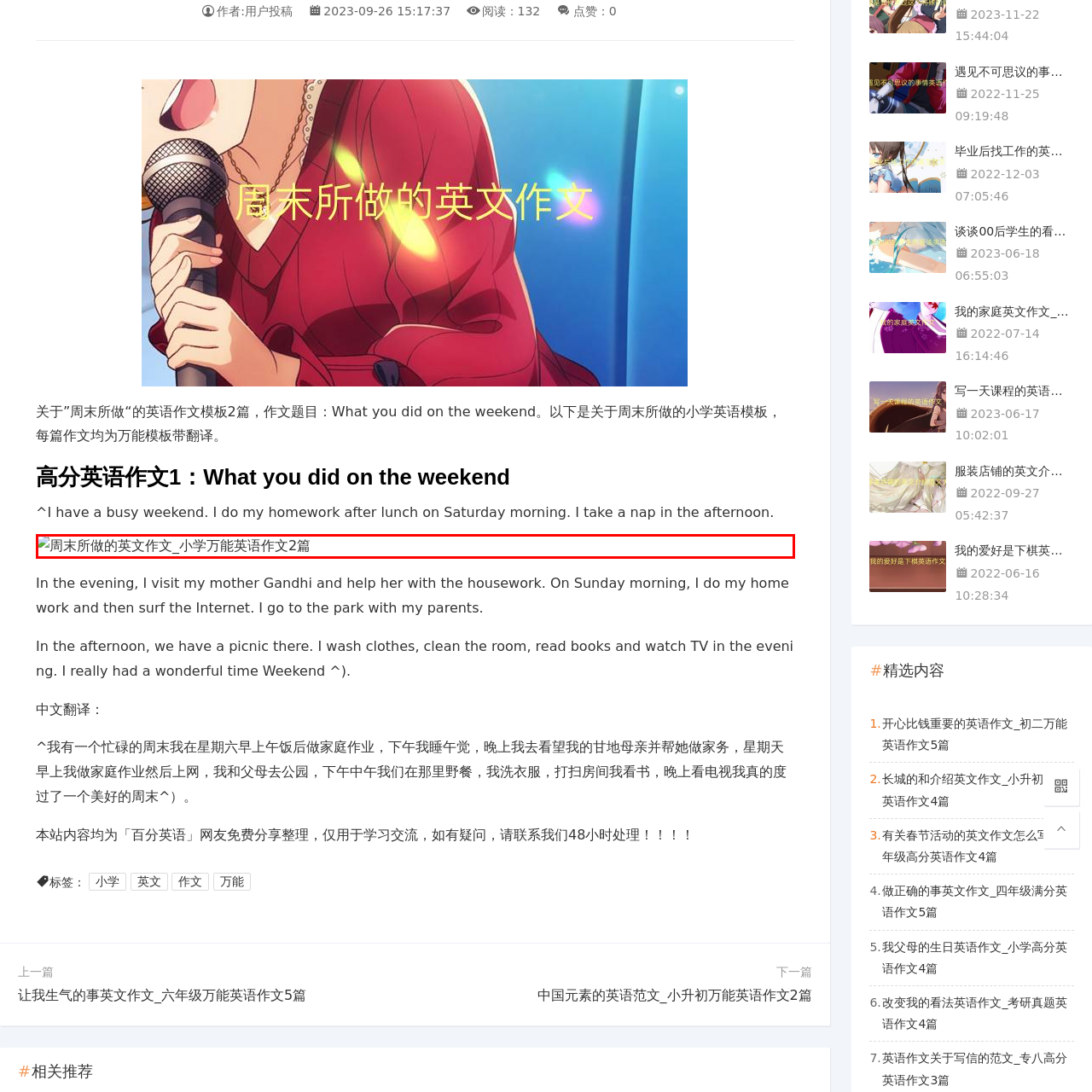How many essays are included in this resource?
Observe the image marked by the red bounding box and generate a detailed answer to the question.

According to the title card, this resource includes two essays along with their translations, providing structured guidance for developing writing proficiency in English.